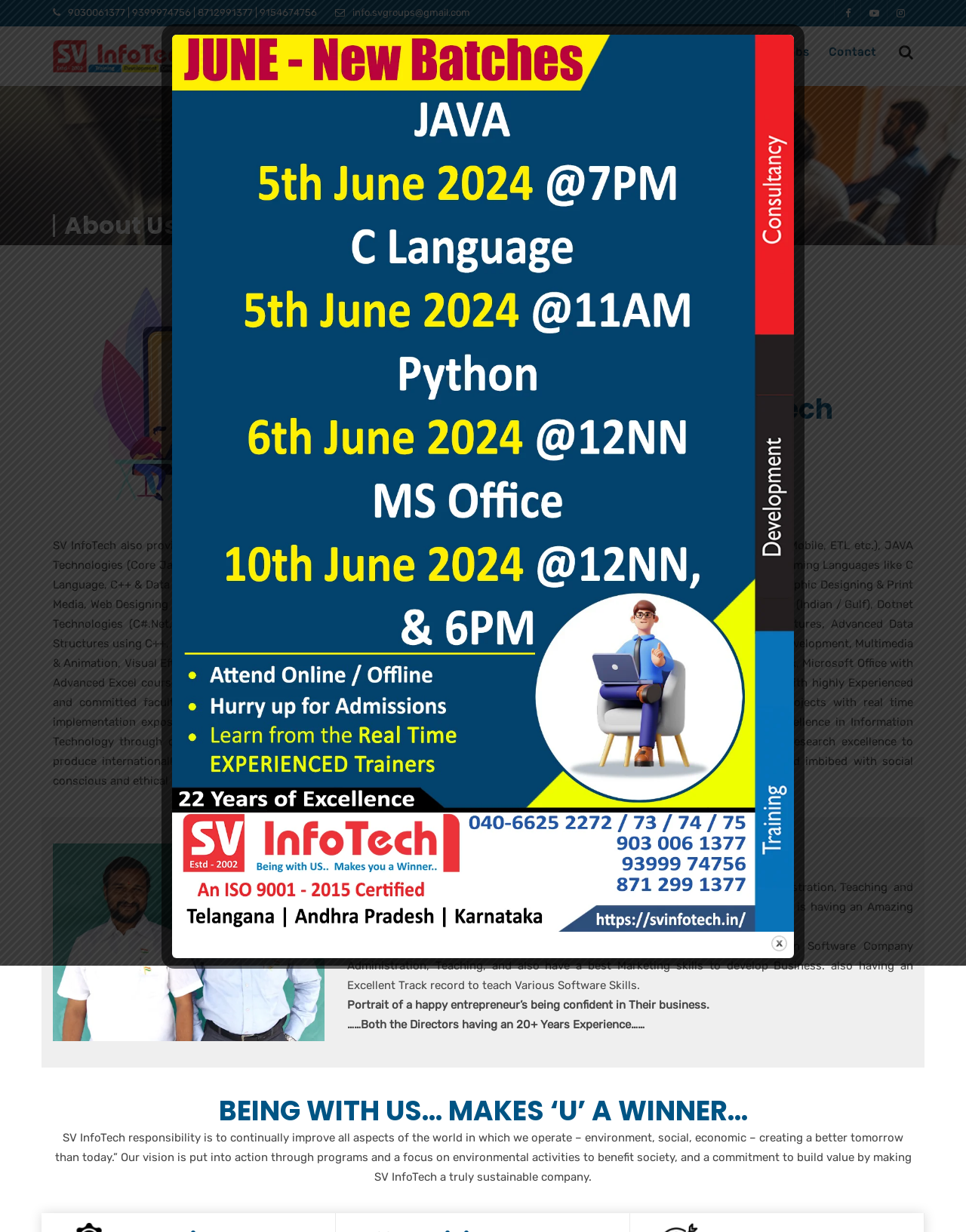What courses does the institute provide?
Please answer using one word or phrase, based on the screenshot.

Software training, SQL, MS Office, and advance Excel